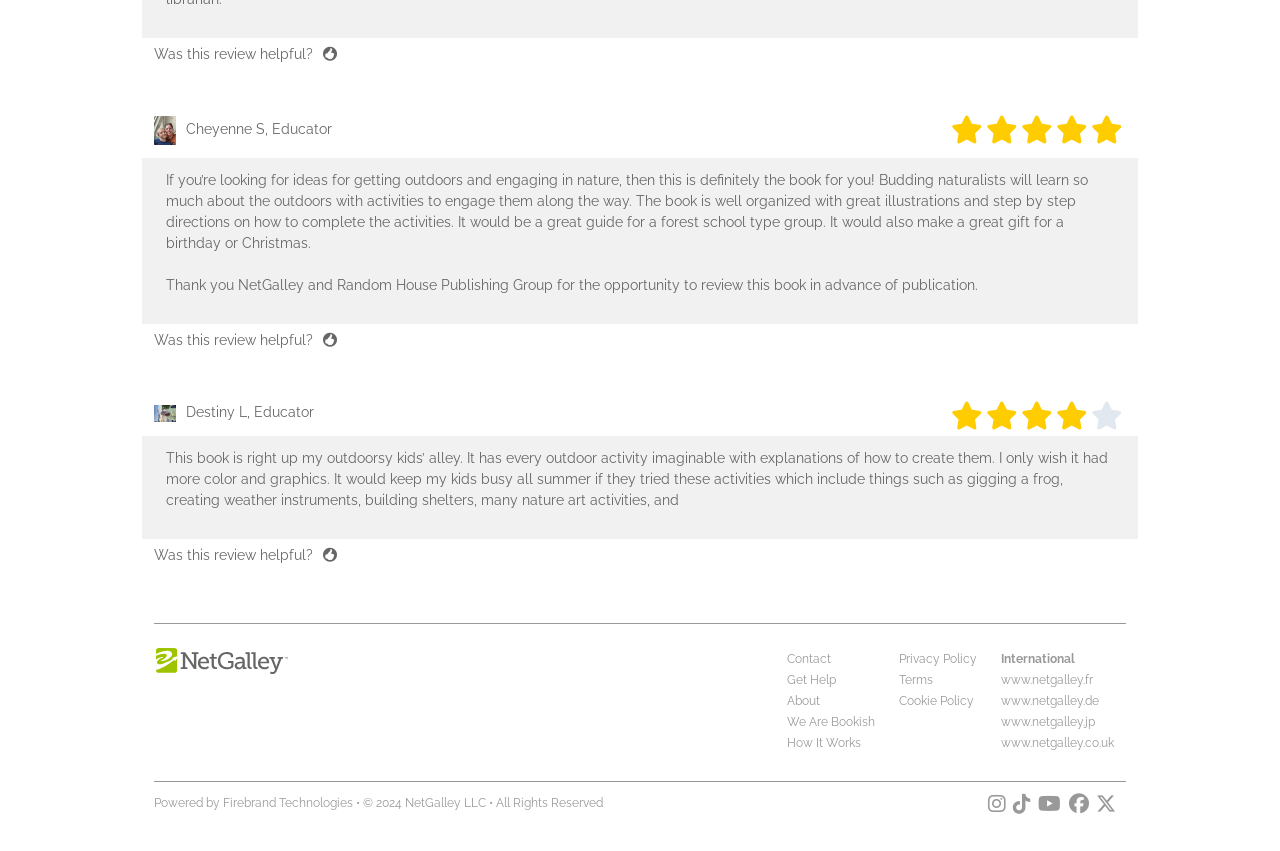Specify the bounding box coordinates of the area to click in order to follow the given instruction: "Read the review by Cheyenne S, Educator."

[0.13, 0.202, 0.85, 0.295]